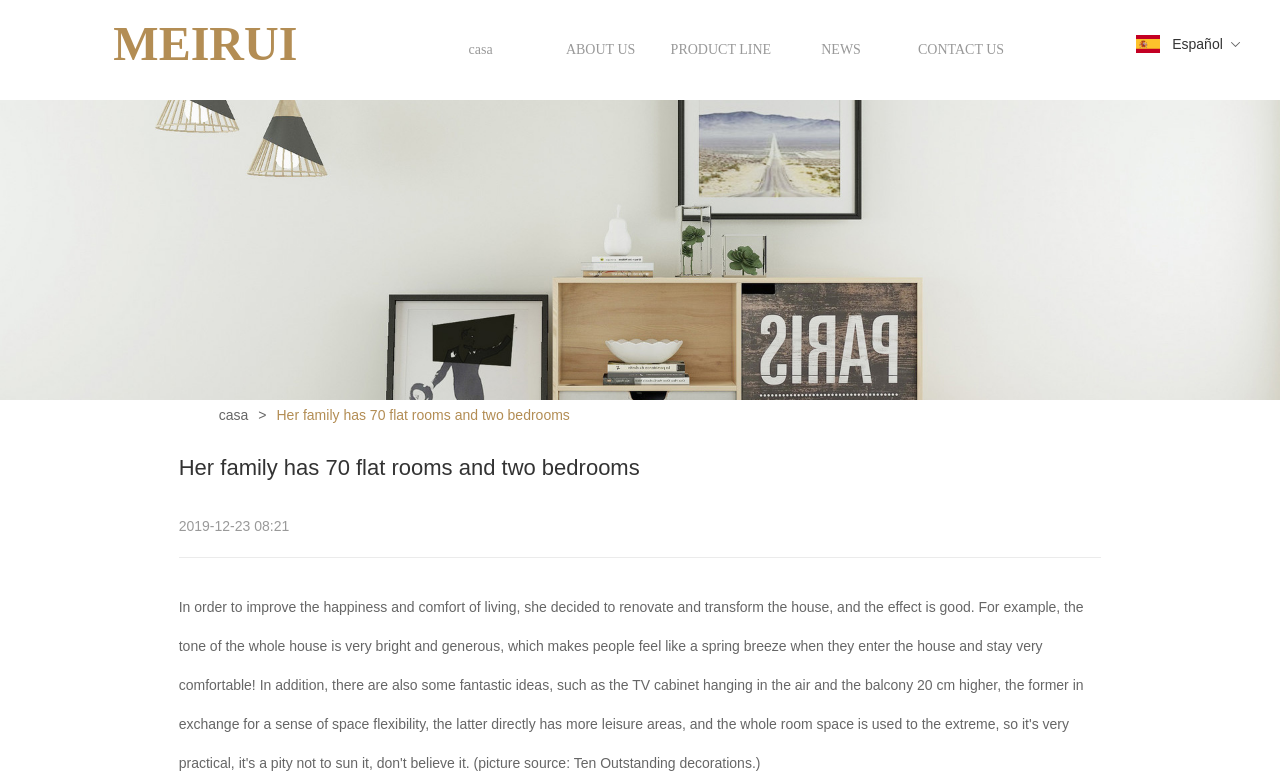How many links are in the top navigation bar?
Using the image, answer in one word or phrase.

5